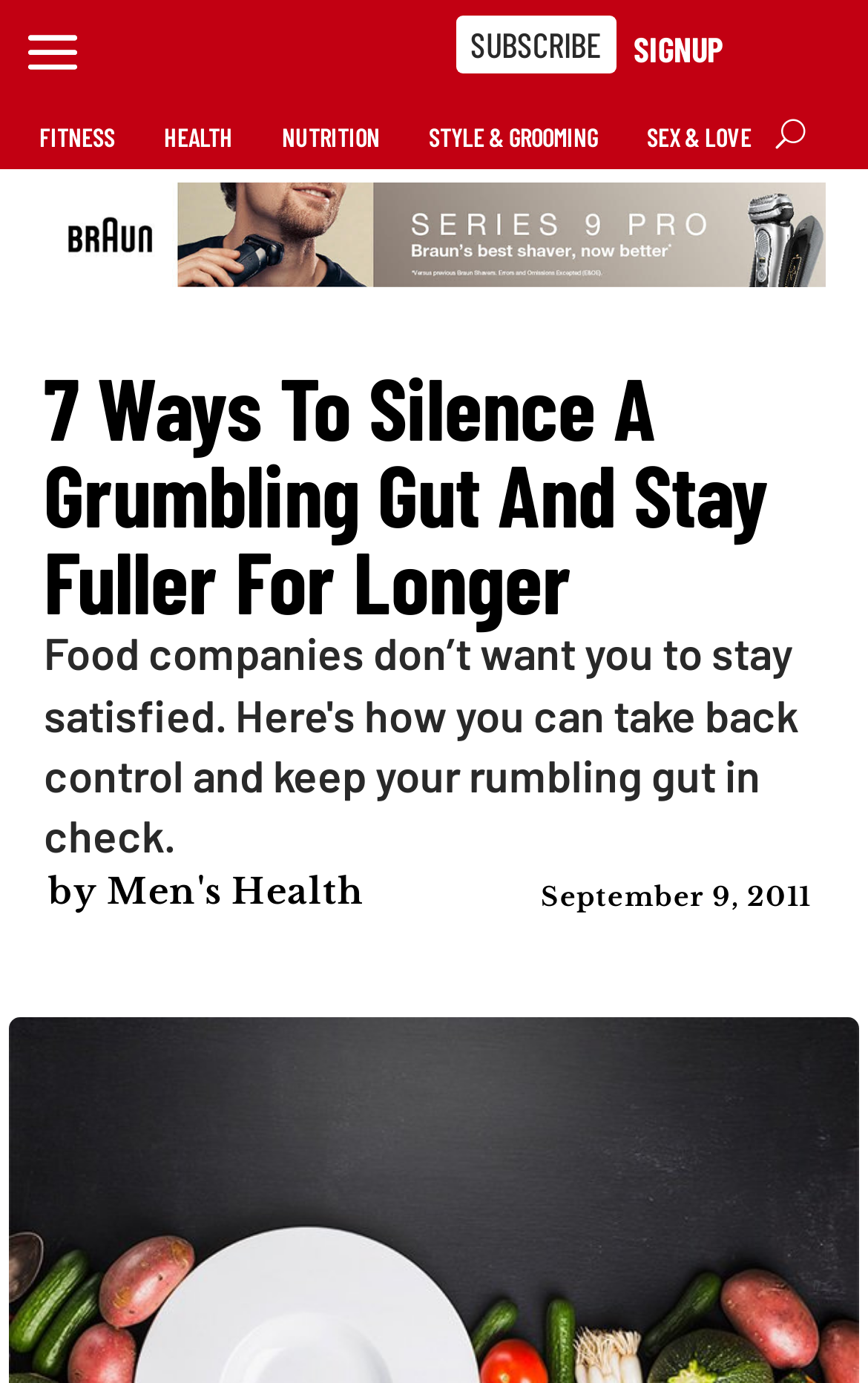Locate the bounding box coordinates of the clickable part needed for the task: "visit the fitness section".

[0.045, 0.086, 0.132, 0.122]